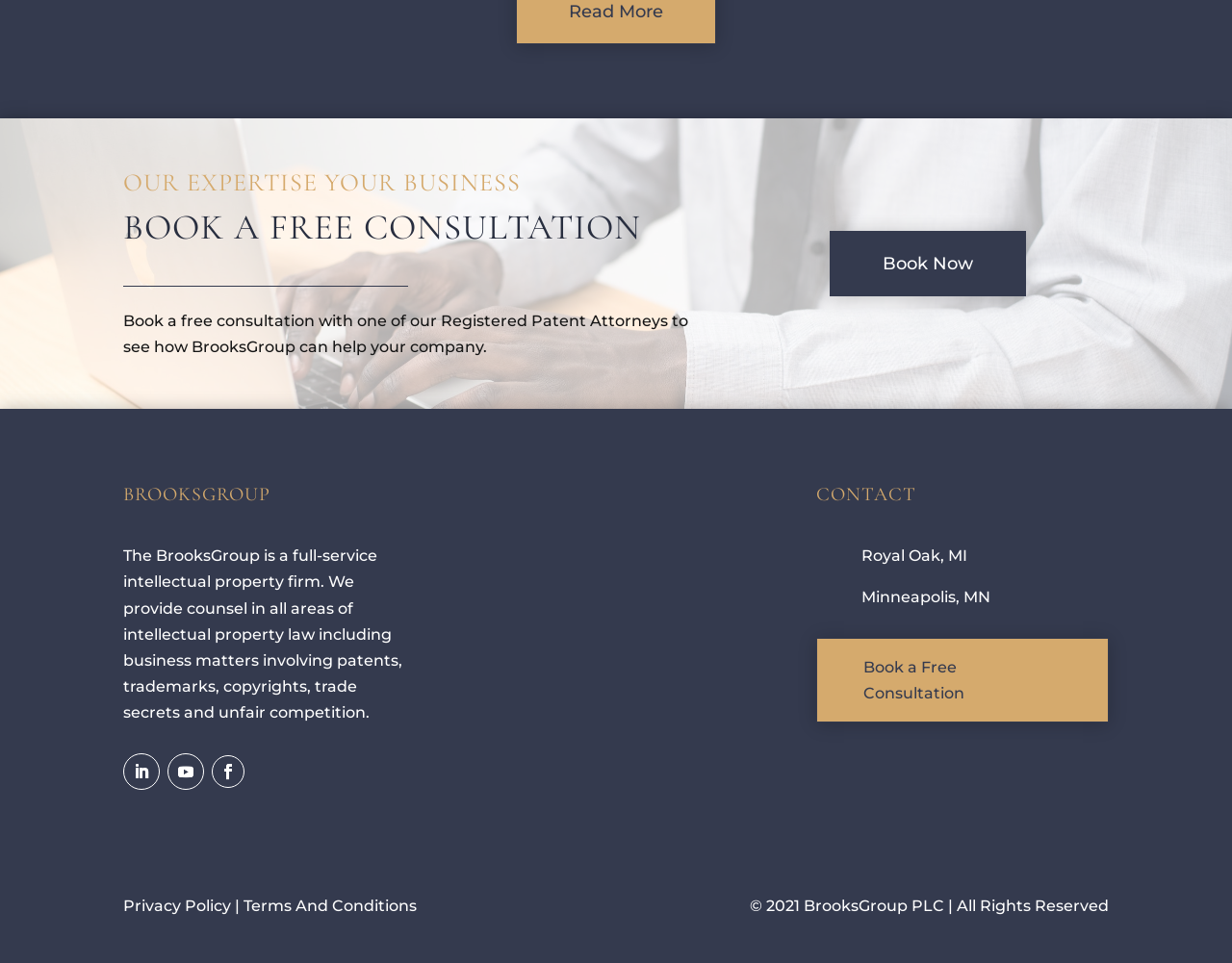Using the description: "Vevox", identify the bounding box of the corresponding UI element in the screenshot.

None